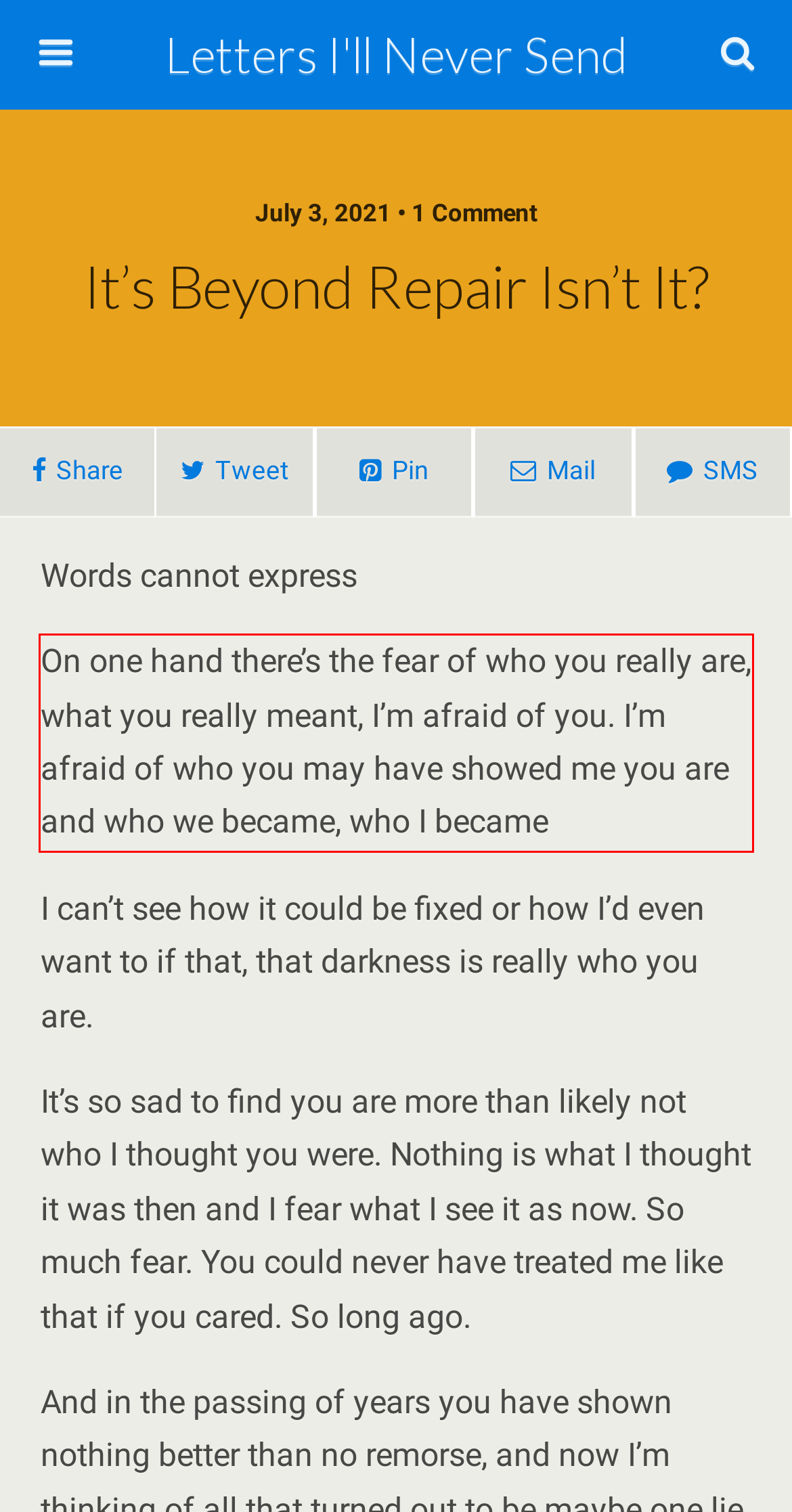Identify the text inside the red bounding box in the provided webpage screenshot and transcribe it.

On one hand there’s the fear of who you really are, what you really meant, I’m afraid of you. I’m afraid of who you may have showed me you are and who we became, who I became